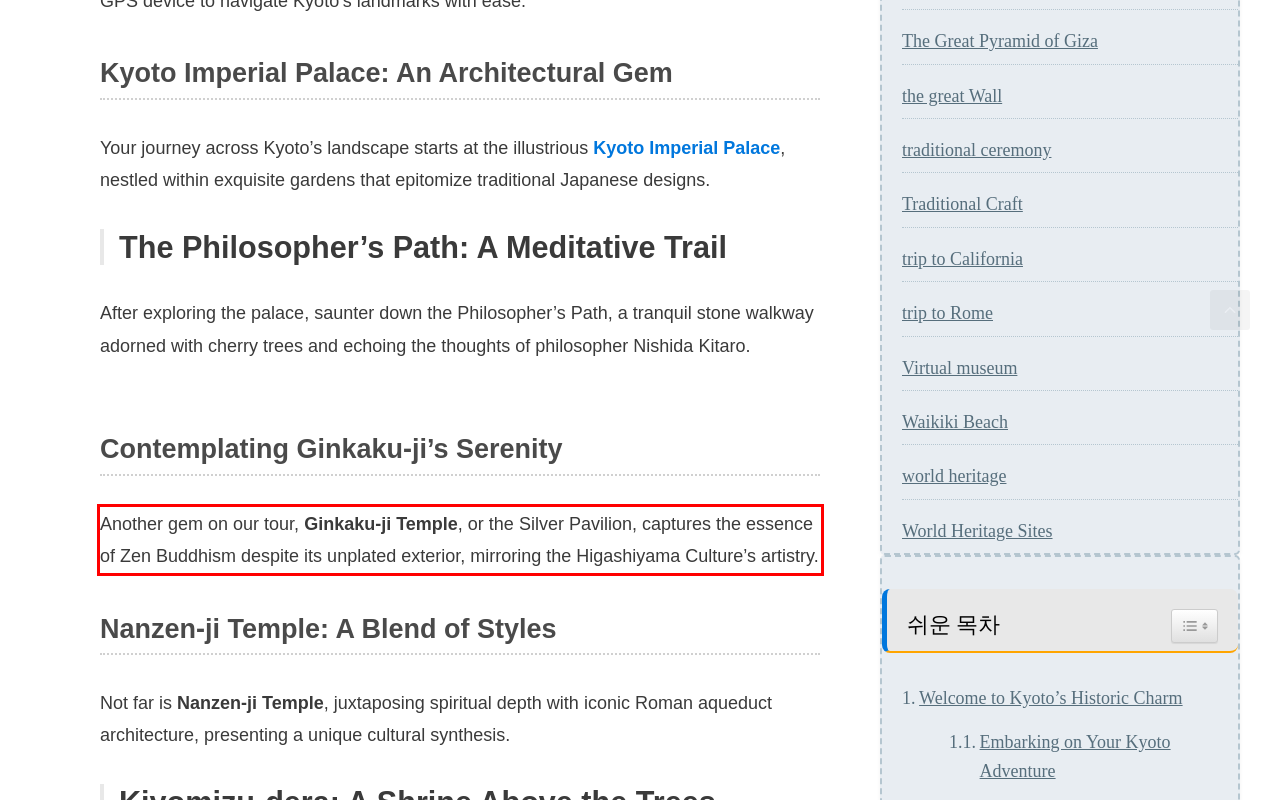You have a screenshot of a webpage with a red bounding box. Use OCR to generate the text contained within this red rectangle.

Another gem on our tour, Ginkaku-ji Temple, or the Silver Pavilion, captures the essence of Zen Buddhism despite its unplated exterior, mirroring the Higashiyama Culture’s artistry.